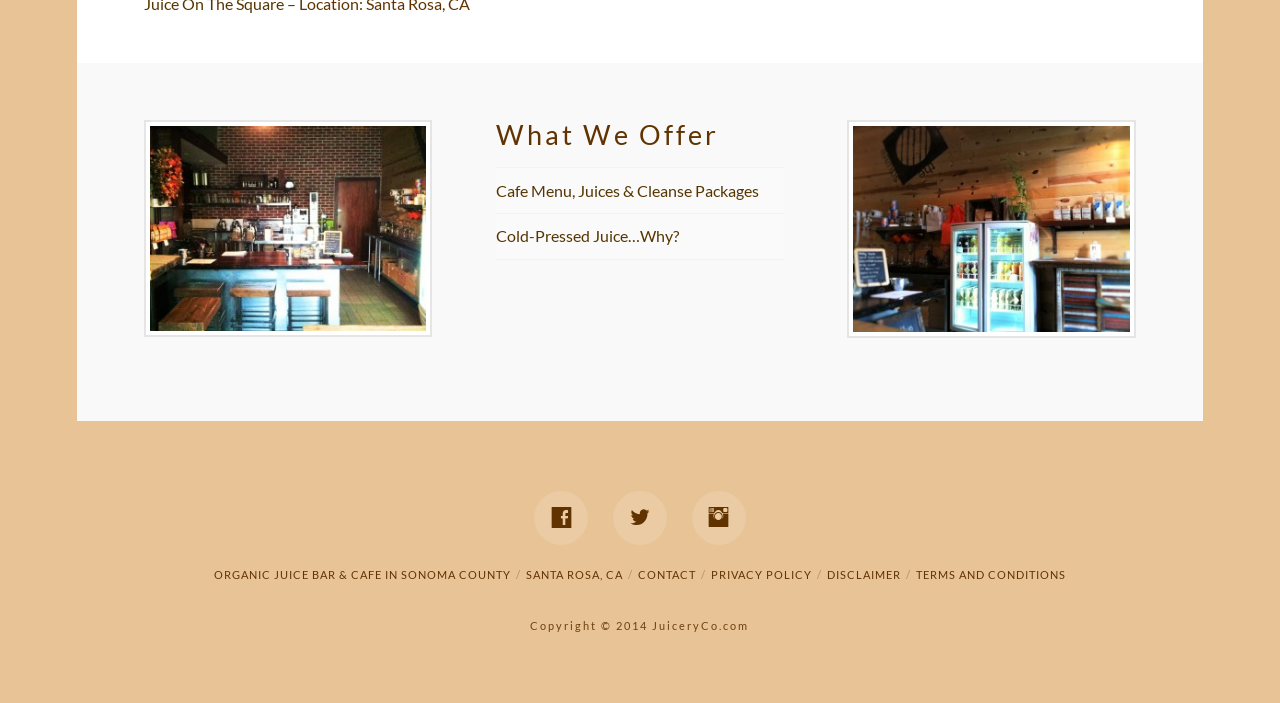Identify the bounding box for the described UI element: "alt="Cold Pressed Juice Sonoma County"".

[0.667, 0.308, 0.882, 0.335]